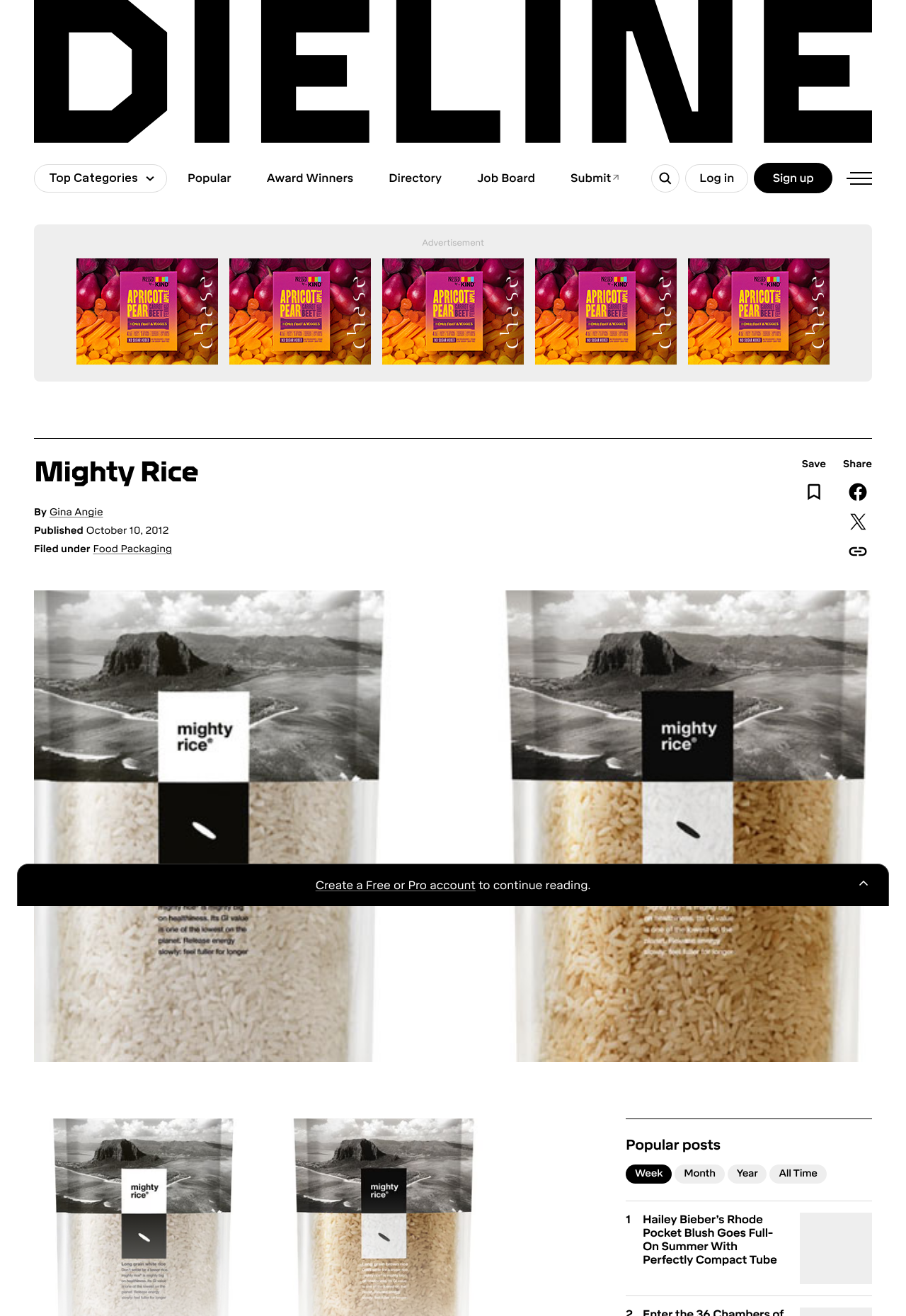What is the title of the popular post?
Can you offer a detailed and complete answer to this question?

The title of the popular post can be found by looking at the section below the heading 'Popular posts', where the title of the post is written.